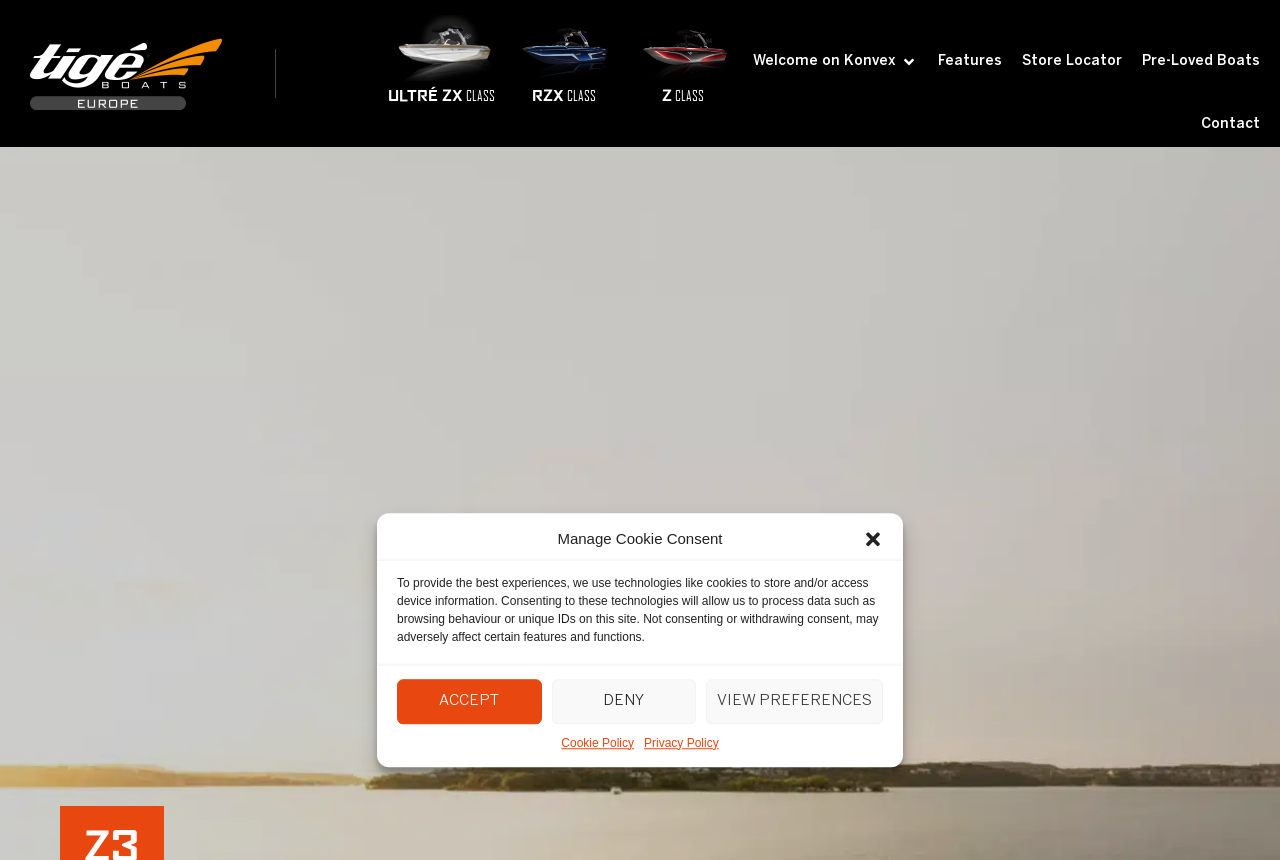Determine the bounding box coordinates of the clickable element to complete this instruction: "Go to the Z Class page". Provide the coordinates in the format of four float numbers between 0 and 1, [left, top, right, bottom].

[0.495, 0.017, 0.573, 0.126]